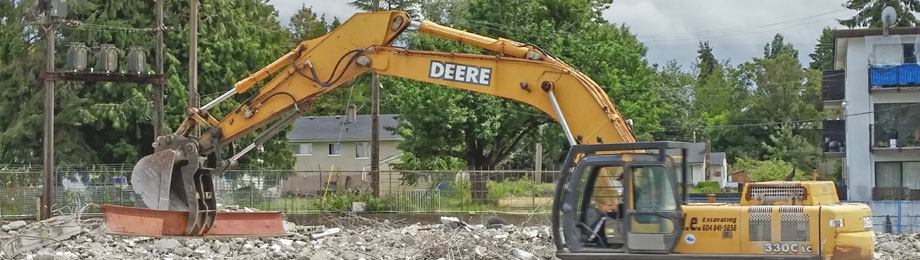Using the information shown in the image, answer the question with as much detail as possible: What is the excavator engaged in?

The excavator is engaged in demolition or debris removal as evidenced by the pile of rubble scattered across the foreground, suggesting that the heavy machinery is being used to clear the area of unwanted materials.